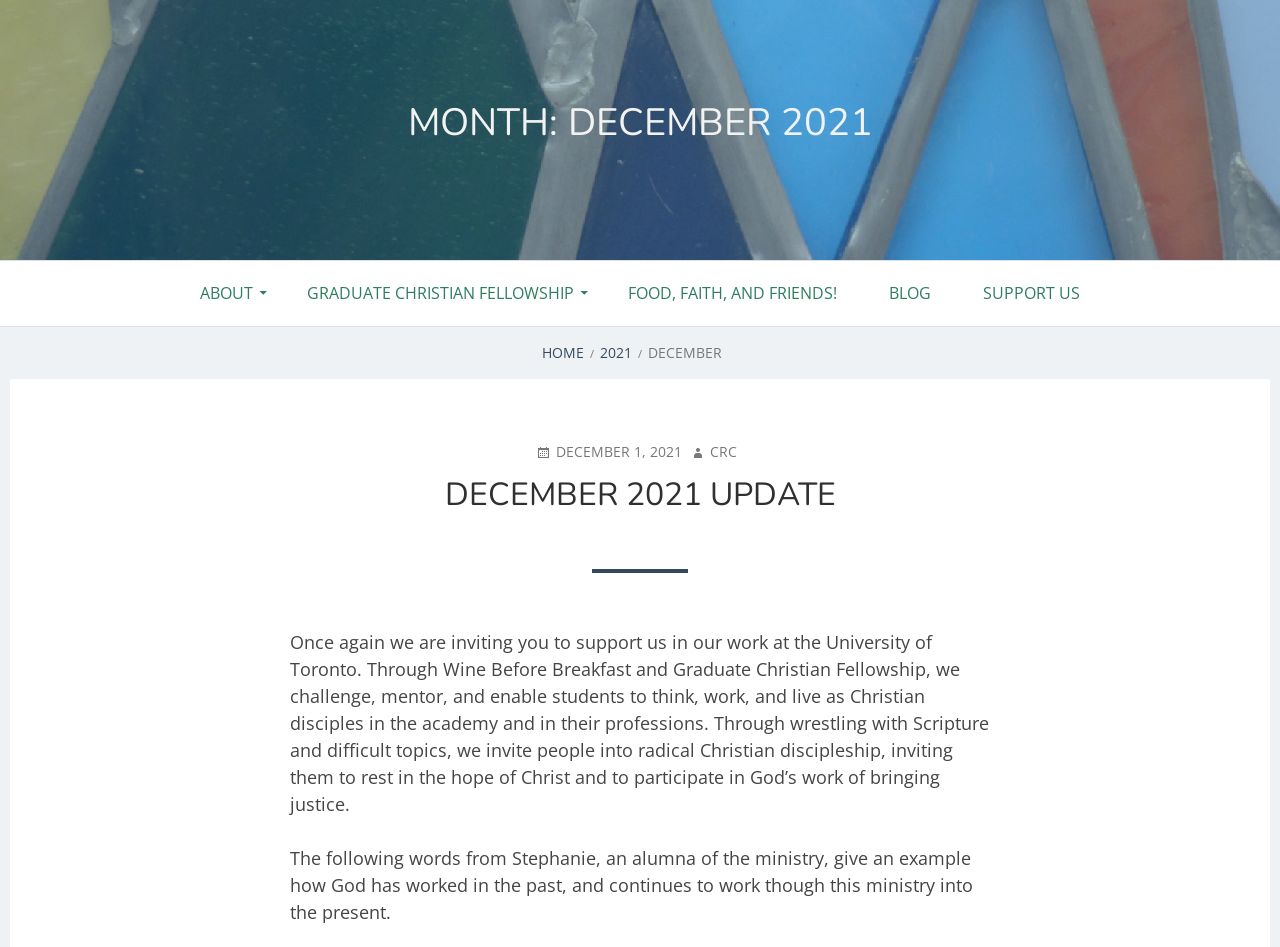Using the given element description, provide the bounding box coordinates (top-left x, top-left y, bottom-right x, bottom-right y) for the corresponding UI element in the screenshot: crc

[0.539, 0.467, 0.575, 0.488]